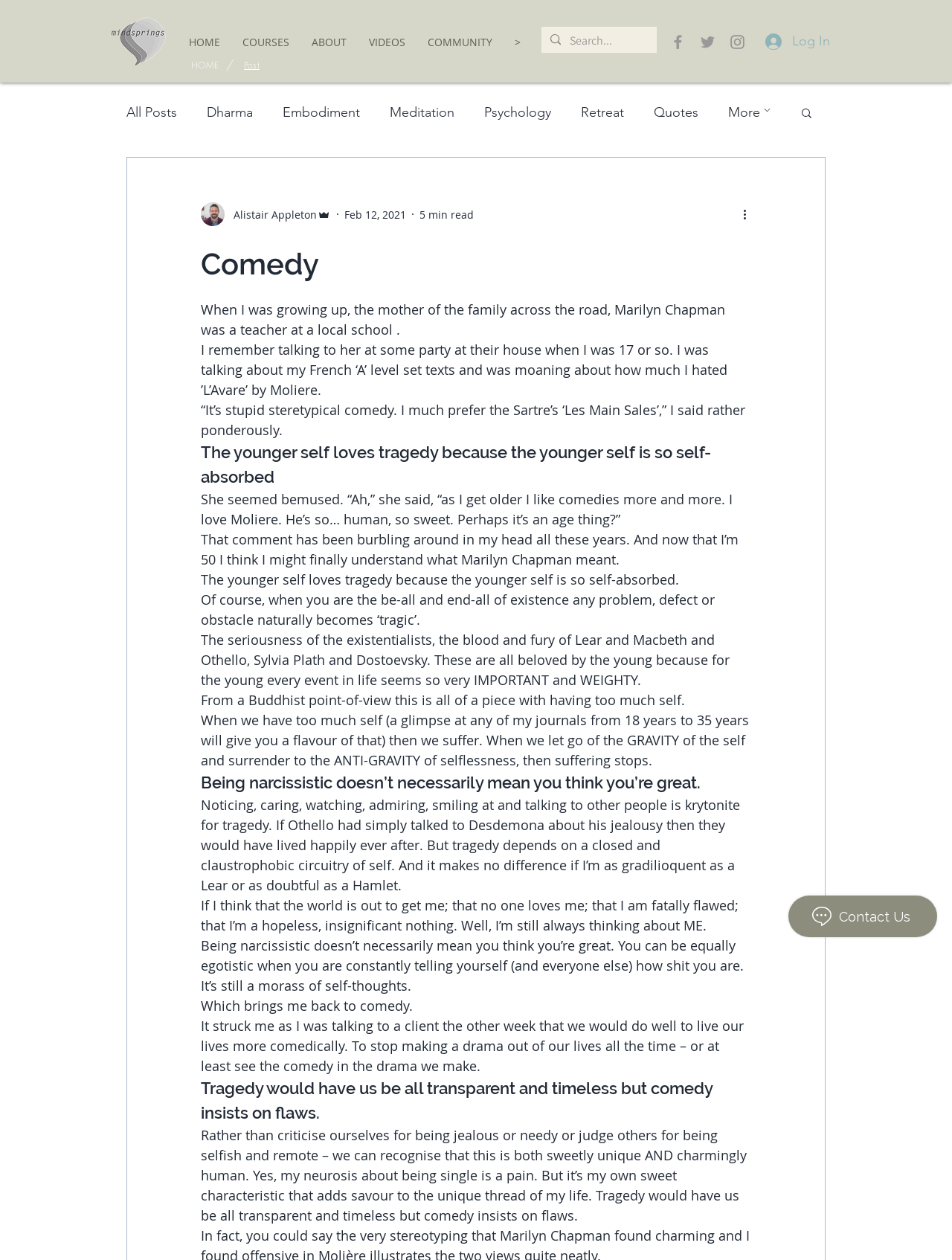Find the bounding box coordinates of the UI element according to this description: "Alistair Appleton".

[0.211, 0.161, 0.348, 0.179]